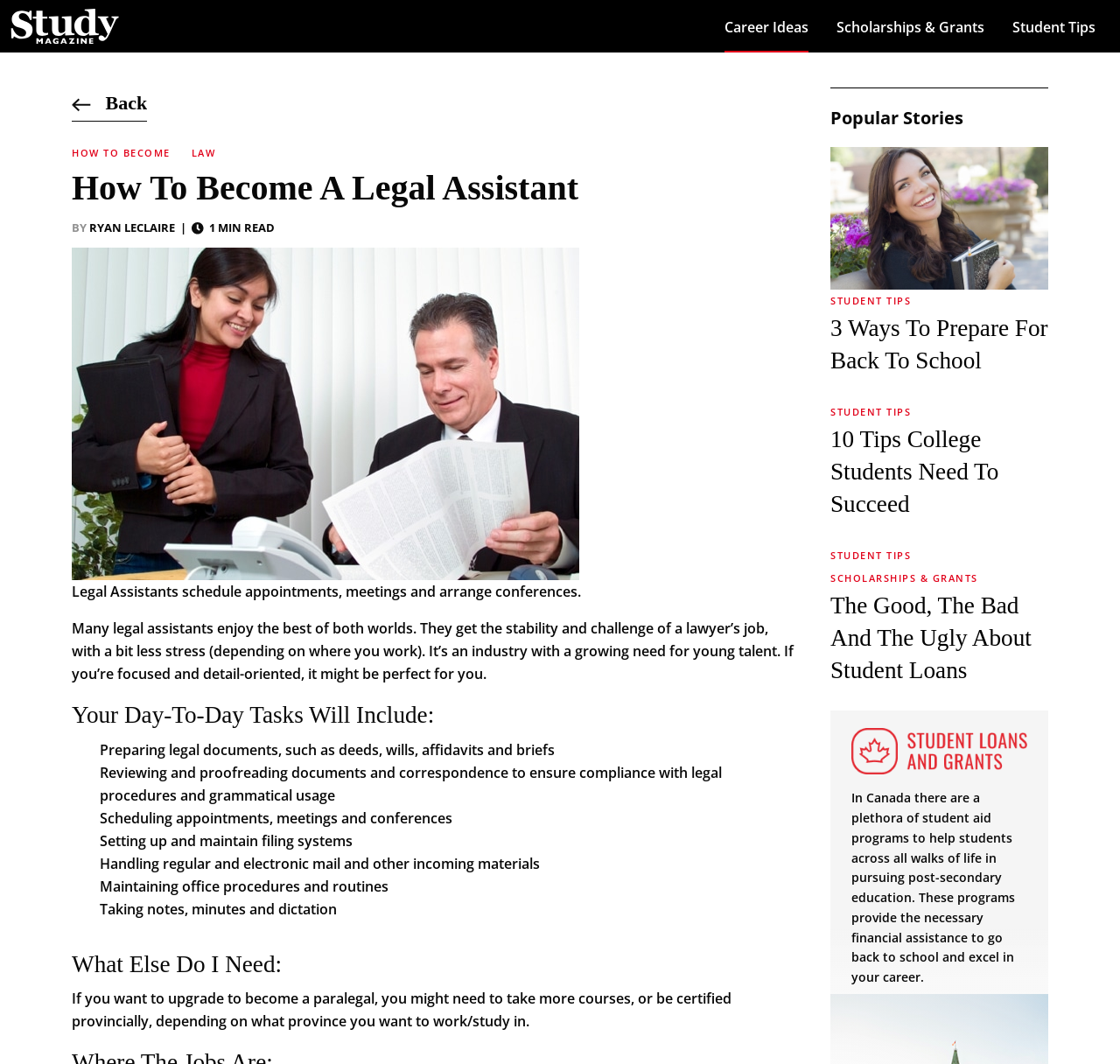What is the main topic of this webpage?
Give a comprehensive and detailed explanation for the question.

Based on the webpage content, the main topic is about becoming a legal assistant, including the day-to-day tasks, requirements, and benefits of the job.